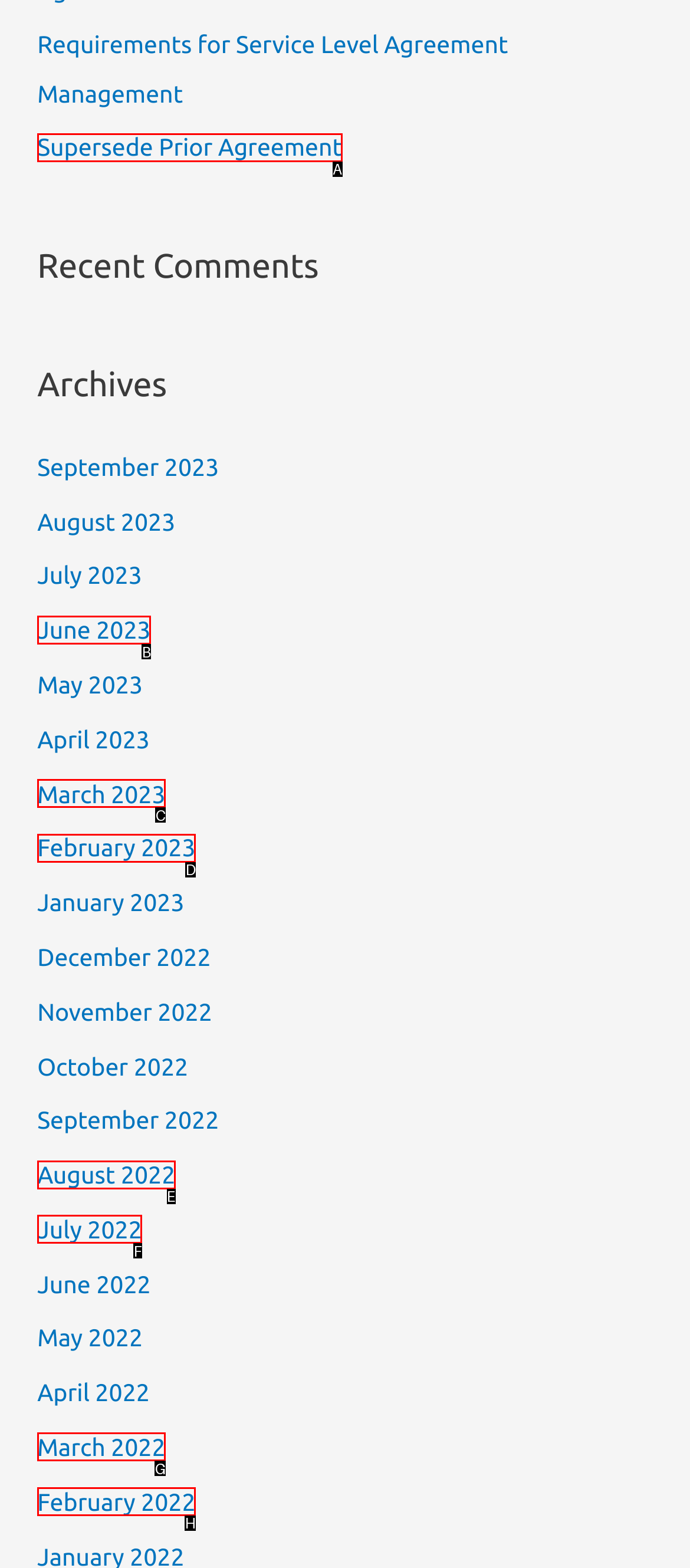Given the description: Supersede Prior Agreement
Identify the letter of the matching UI element from the options.

A